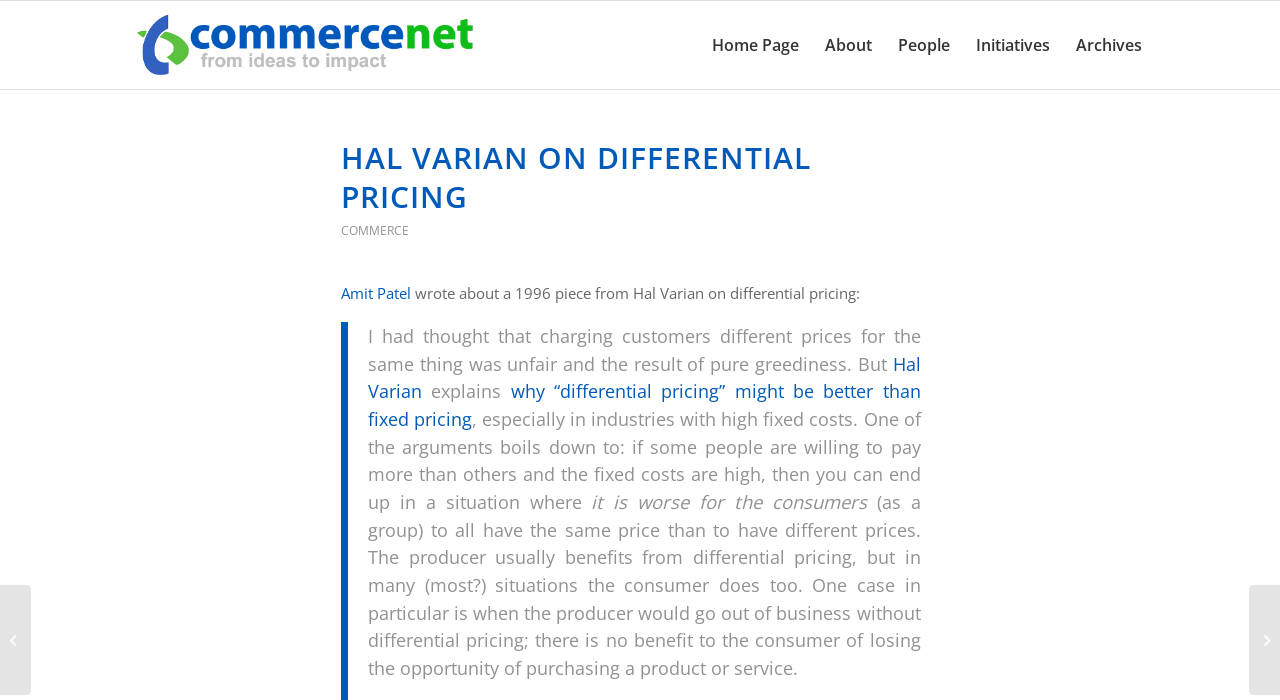Please give a one-word or short phrase response to the following question: 
What is the name of the website?

Commerce.net